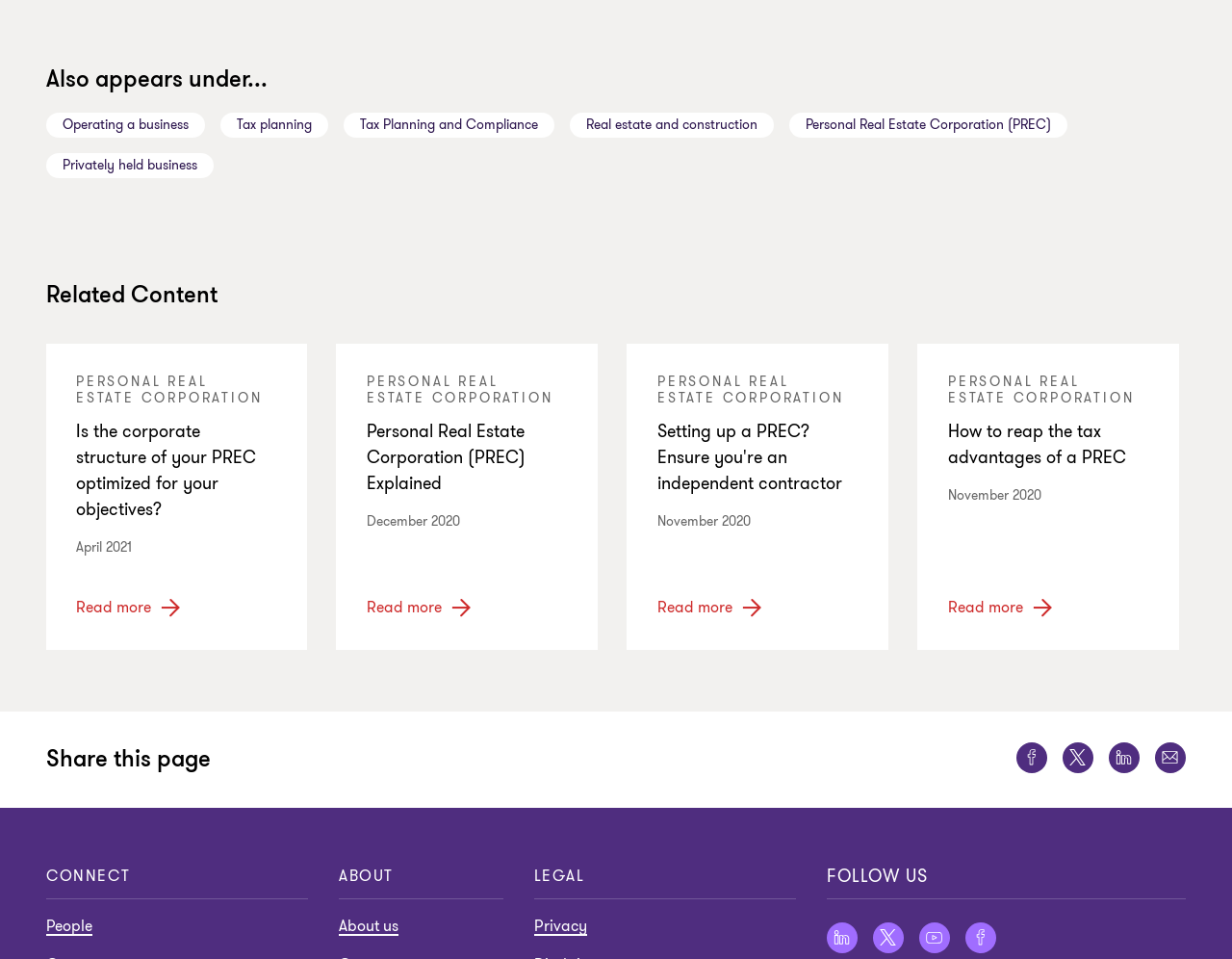Pinpoint the bounding box coordinates of the clickable area needed to execute the instruction: "Follow us on LinkedIn". The coordinates should be specified as four float numbers between 0 and 1, i.e., [left, top, right, bottom].

[0.671, 0.962, 0.696, 0.994]